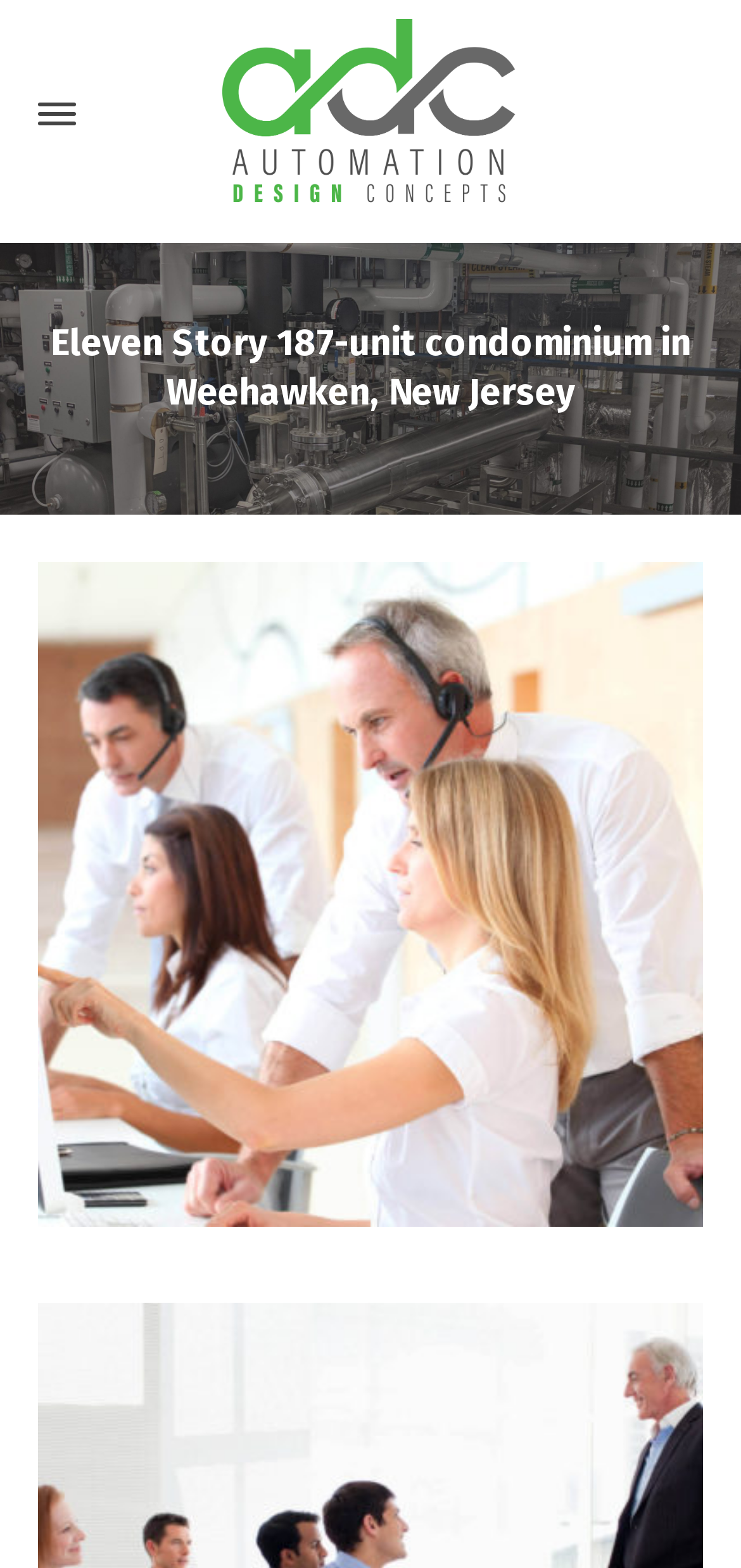What is the company name associated with the link?
Carefully analyze the image and provide a detailed answer to the question.

I found the answer by looking at the link element with the label 'Automation Design Concepts'. This is the company name associated with the link.